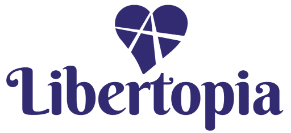What is the theme of the Libertopia event or initiative? Please answer the question using a single word or phrase based on the image.

Liberty and empowerment